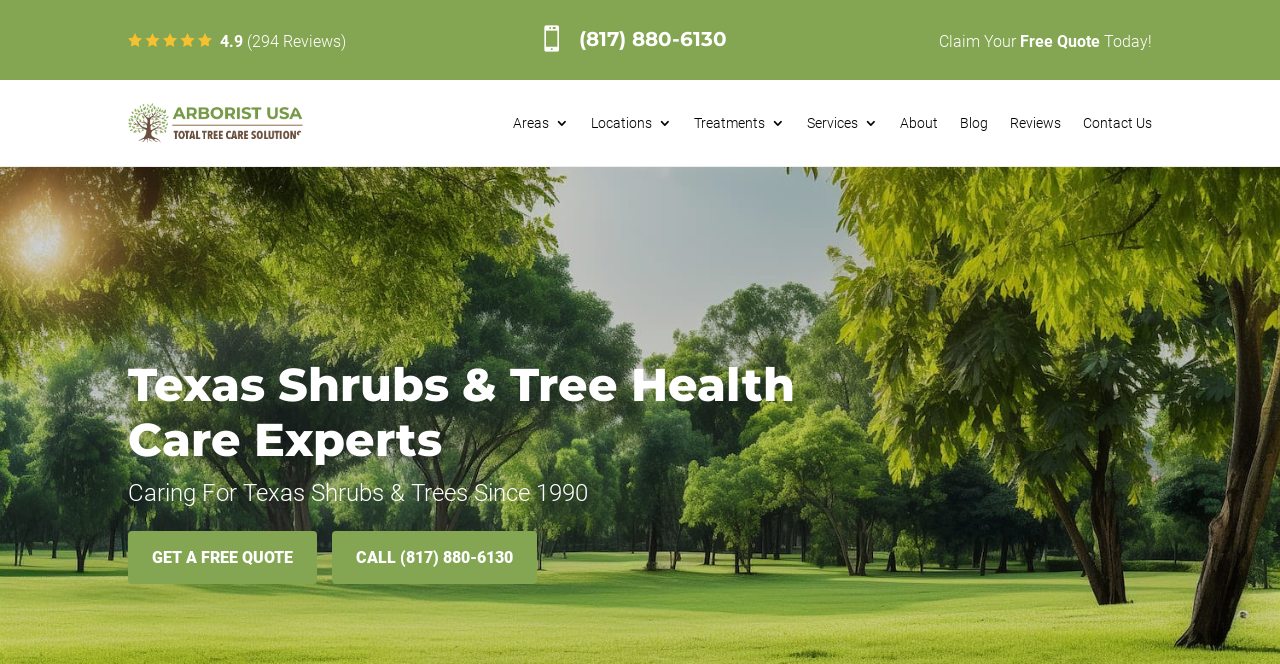Determine the bounding box coordinates of the clickable element to achieve the following action: 'Visit the About page'. Provide the coordinates as four float values between 0 and 1, formatted as [left, top, right, bottom].

[0.703, 0.128, 0.733, 0.242]